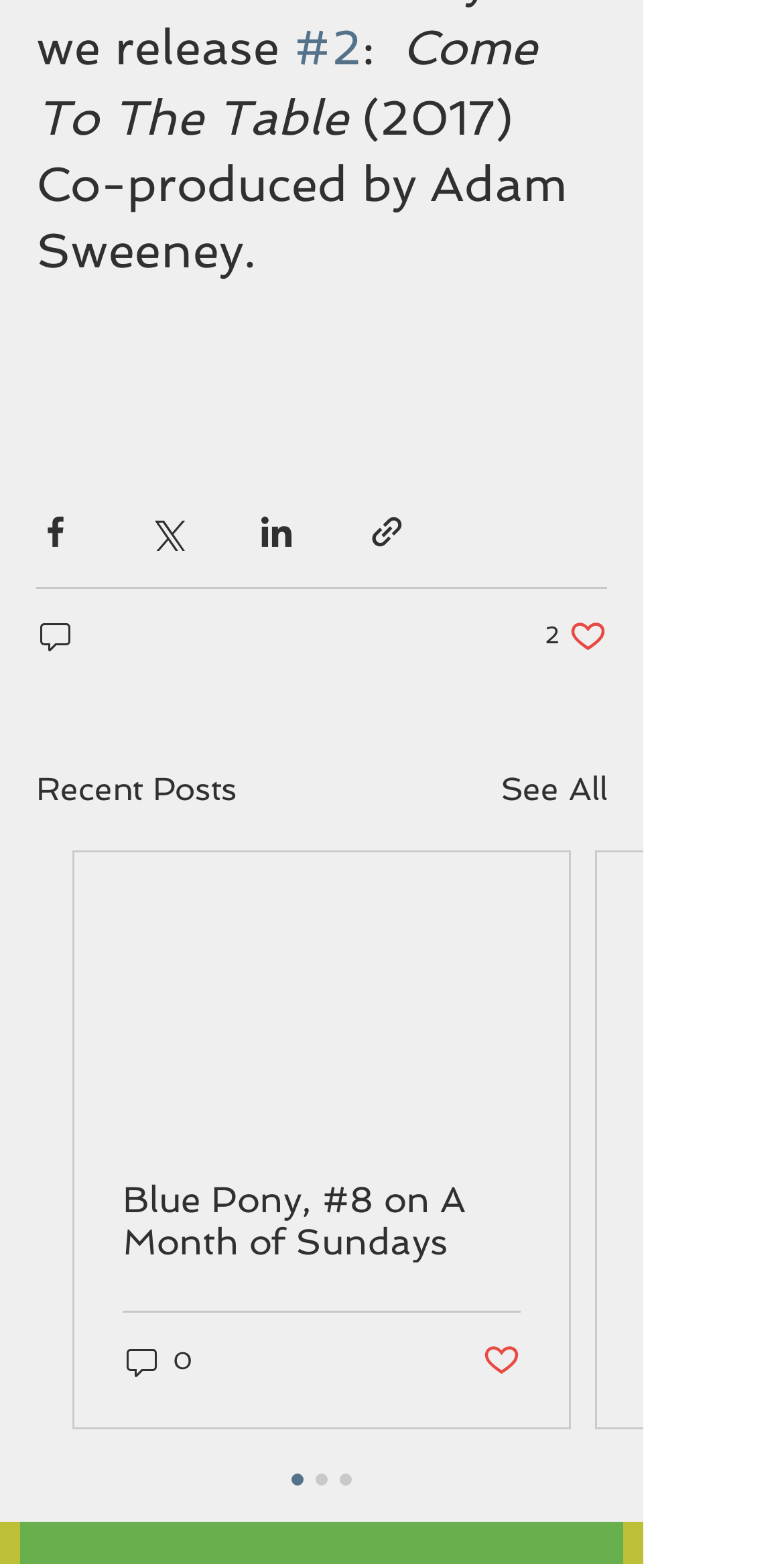Using the provided element description, identify the bounding box coordinates as (top-left x, top-left y, bottom-right x, bottom-right y). Ensure all values are between 0 and 1. Description: Post not marked as liked

[0.615, 0.857, 0.664, 0.884]